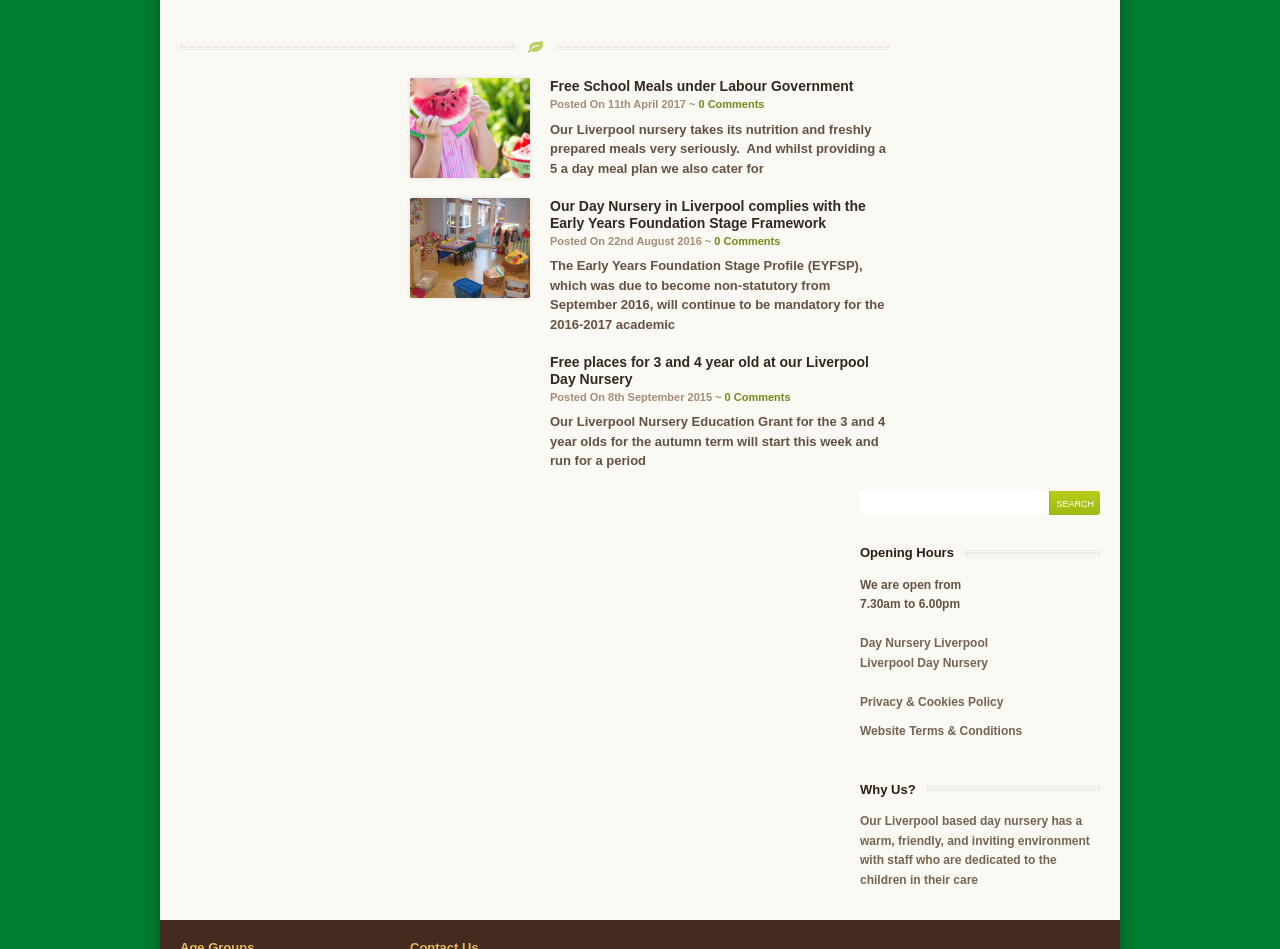Using the element description: "0 Comments", determine the bounding box coordinates. The coordinates should be in the format [left, top, right, bottom], with values between 0 and 1.

[0.558, 0.247, 0.61, 0.26]